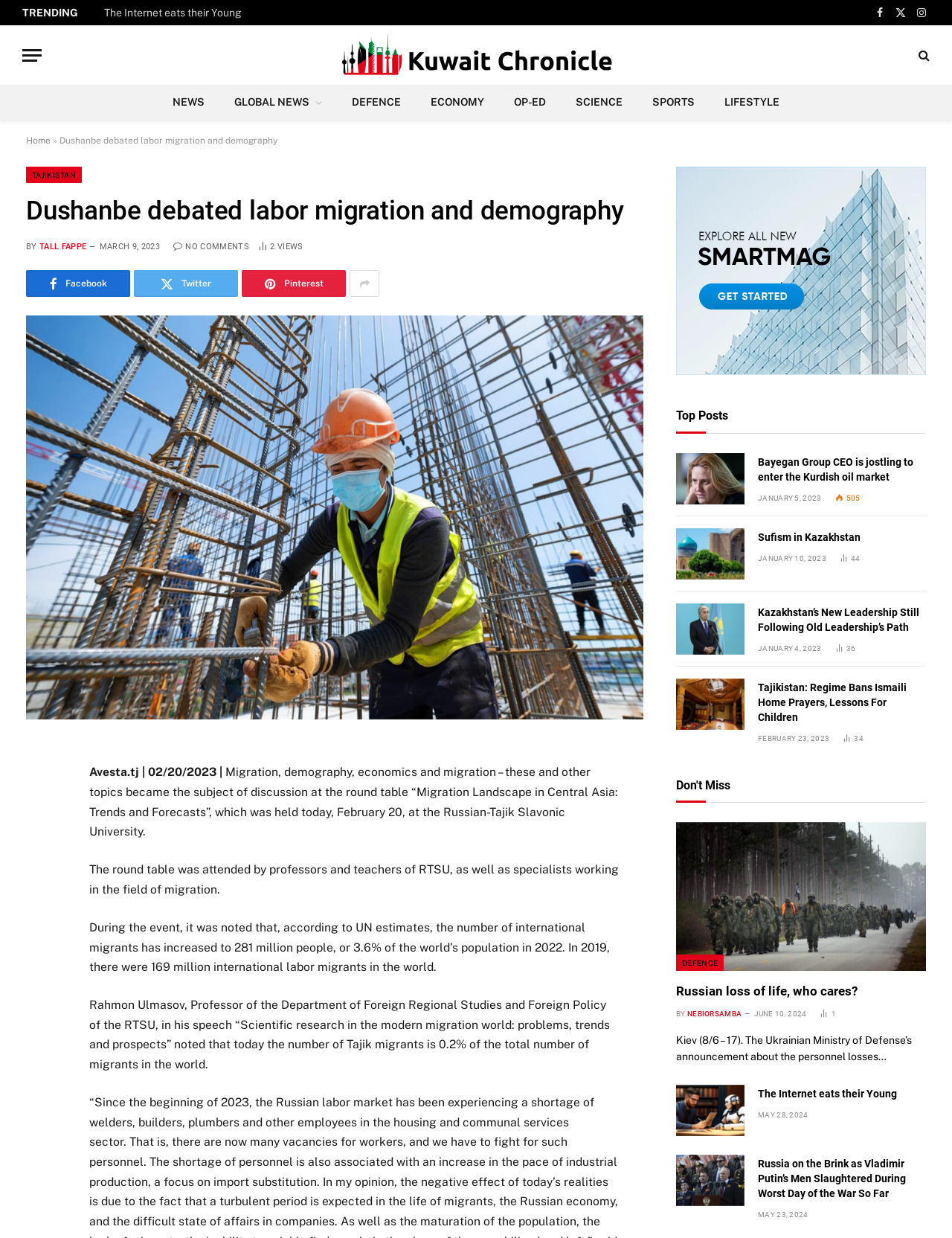Locate the bounding box of the UI element with the following description: "Facebook".

[0.027, 0.628, 0.057, 0.651]